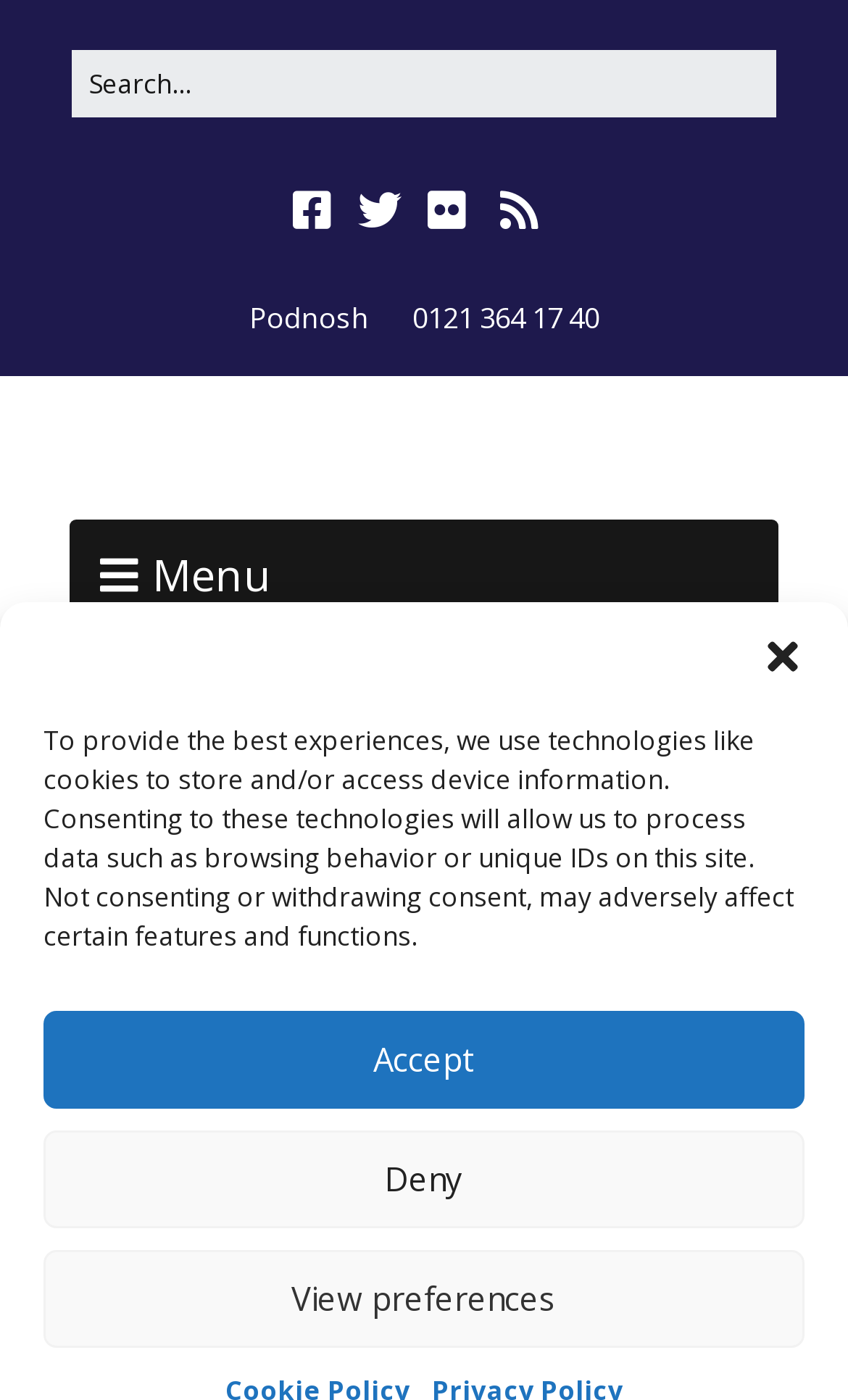Provide an in-depth caption for the elements present on the webpage.

The webpage appears to be a personal blog or journal, with the title "Stuff I've seen September 19th through to September 20th – Podnosh". At the top right corner, there is a close dialog button. Below it, there is a notification about the use of cookies and technologies to store and access device information, with three buttons to accept, deny, or view preferences.

Above the main content area, there is a search bar with a searchbox labeled "Search for:". On the top left, there are social media links to Facebook, Twitter, Flickr, and RSS. Below these links, there is a link to "Podnosh" and a phone number "0121 364 17 40".

On the top left, there is a menu button with a dropdown list containing a time element with the date "20TH SEPTEMBER 2009". The main content area is not explicitly described in the accessibility tree, but it is likely to contain the blog posts or journal entries for the specified date range.